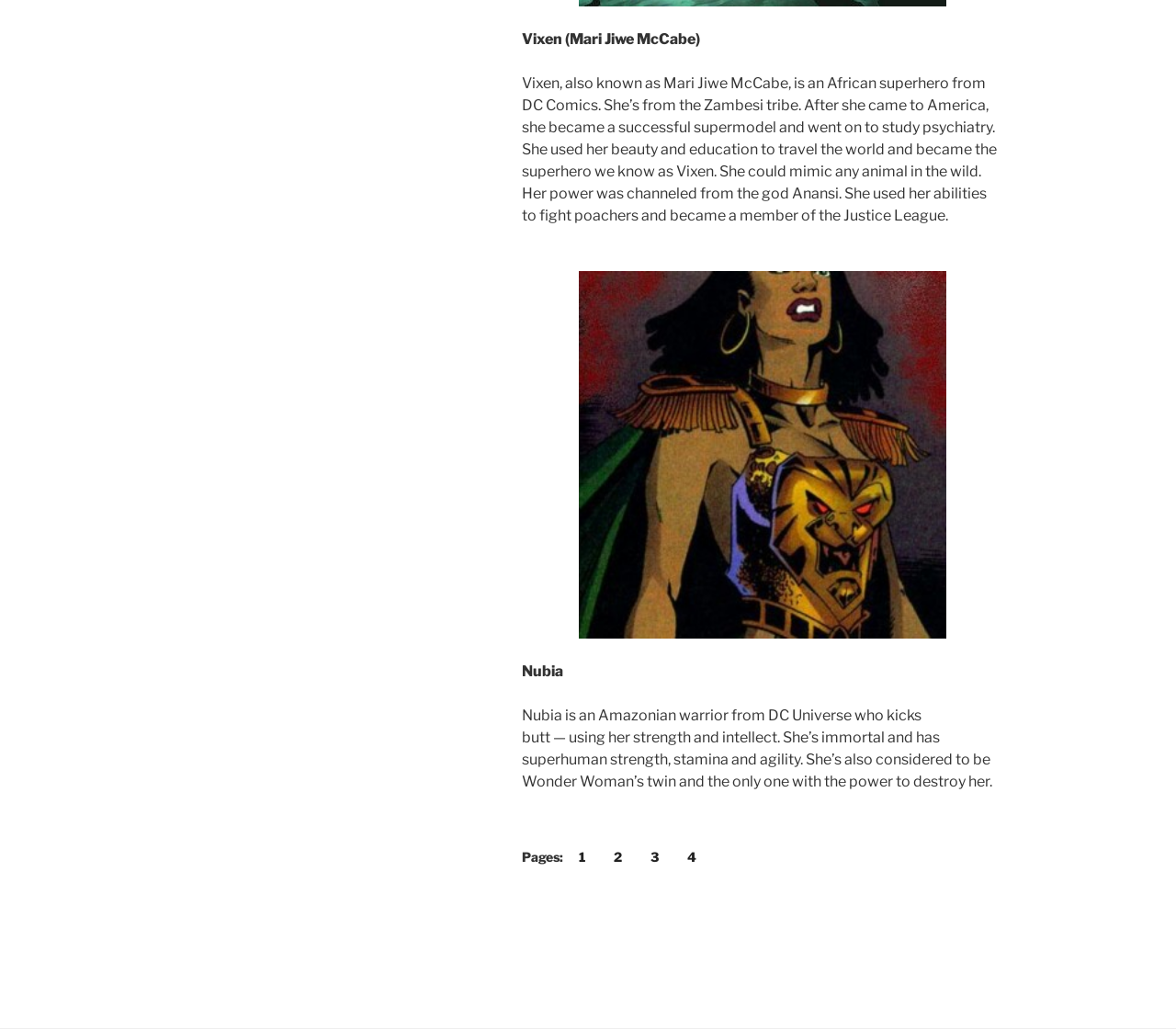Refer to the image and answer the question with as much detail as possible: What is Nubia's relationship to Wonder Woman?

As stated in the webpage, Nubia is considered to be Wonder Woman's twin, which is mentioned in the paragraph describing Nubia's character.